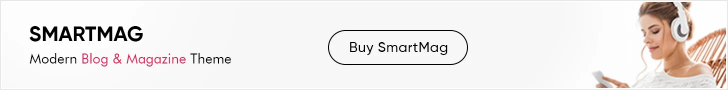What does the call-to-action button say?
Based on the image, answer the question in a detailed manner.

The prominent call-to-action button in the image is labeled 'Buy SmartMag', inviting viewers to explore the features of this blog and magazine theme and highlighting its appeal to potential users seeking a sleek digital presence.